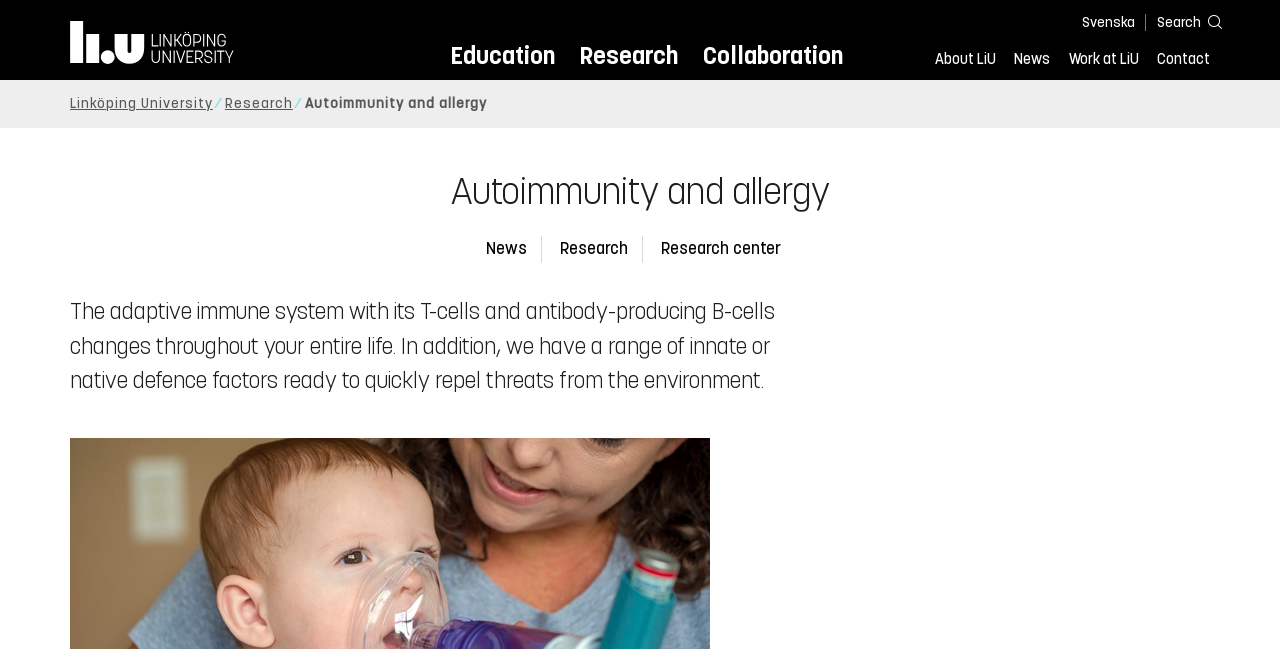What is the function of the button in the top right corner?
Could you give a comprehensive explanation in response to this question?

I found the answer by looking at the button element with the text 'Search' in the top right corner, which suggests that it is a search button.